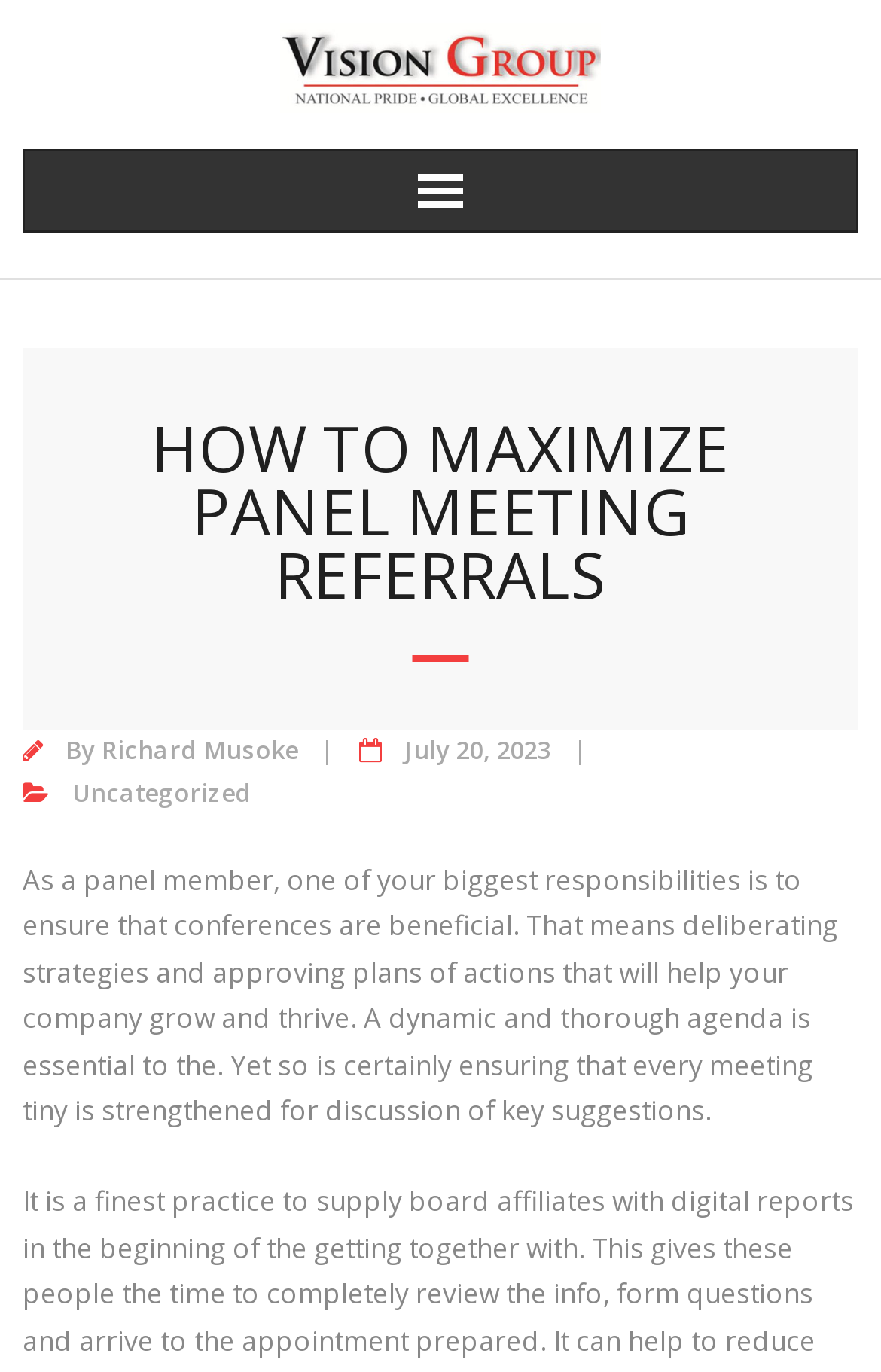Using the format (top-left x, top-left y, bottom-right x, bottom-right y), and given the element description, identify the bounding box coordinates within the screenshot: alt="Vision Group Epapers"

[0.317, 0.016, 0.683, 0.082]